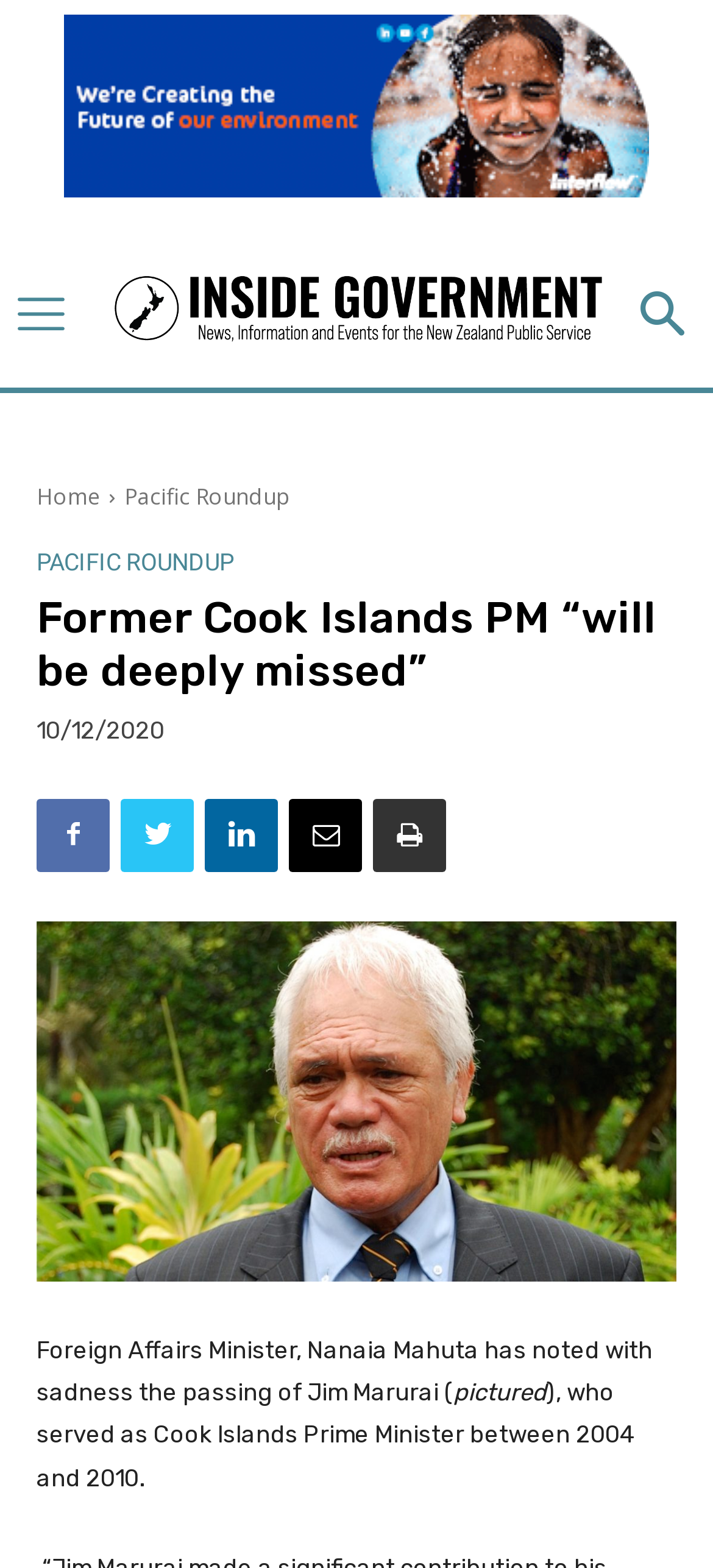Extract the bounding box for the UI element that matches this description: "Twitter".

[0.169, 0.509, 0.272, 0.556]